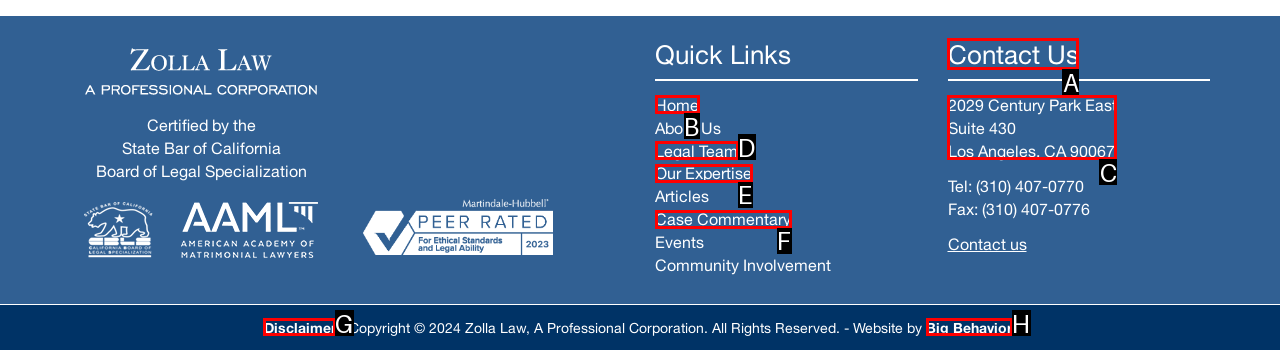Tell me which letter corresponds to the UI element that should be clicked to fulfill this instruction: Click on Home
Answer using the letter of the chosen option directly.

None